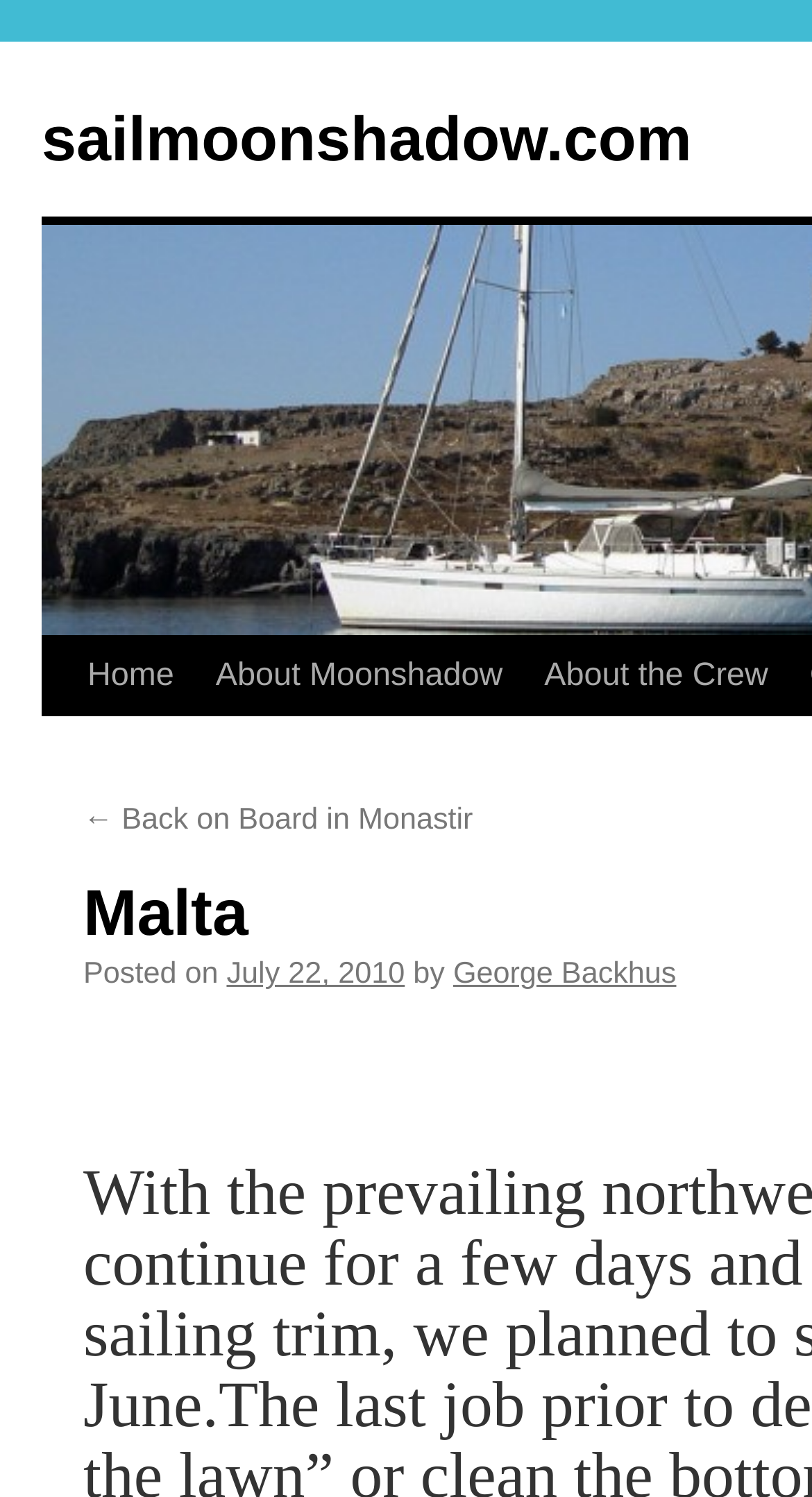Who is the author of the blog post?
Using the image provided, answer with just one word or phrase.

George Backhus